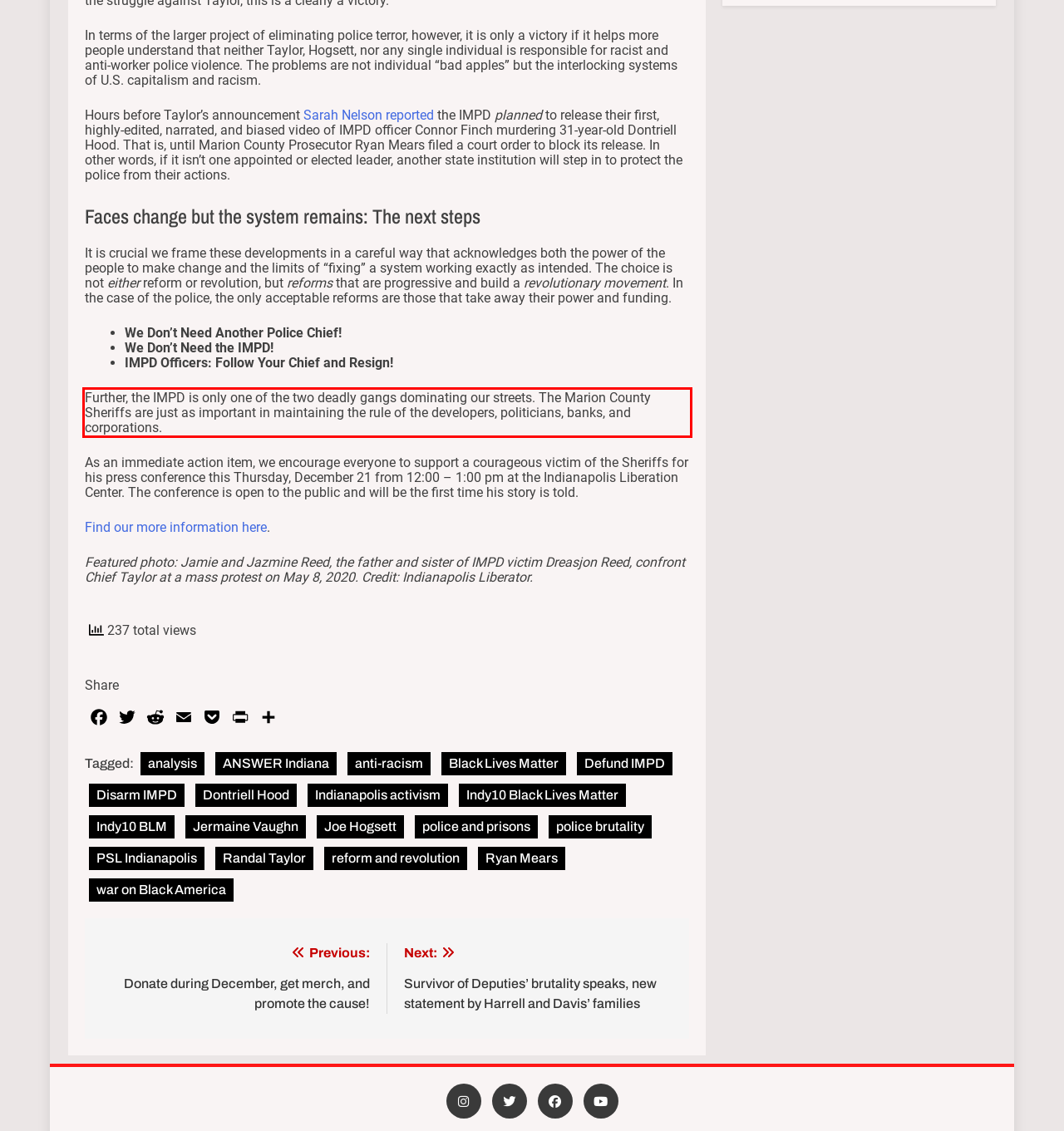You have a screenshot of a webpage where a UI element is enclosed in a red rectangle. Perform OCR to capture the text inside this red rectangle.

Further, the IMPD is only one of the two deadly gangs dominating our streets. The Marion County Sheriffs are just as important in maintaining the rule of the developers, politicians, banks, and corporations.